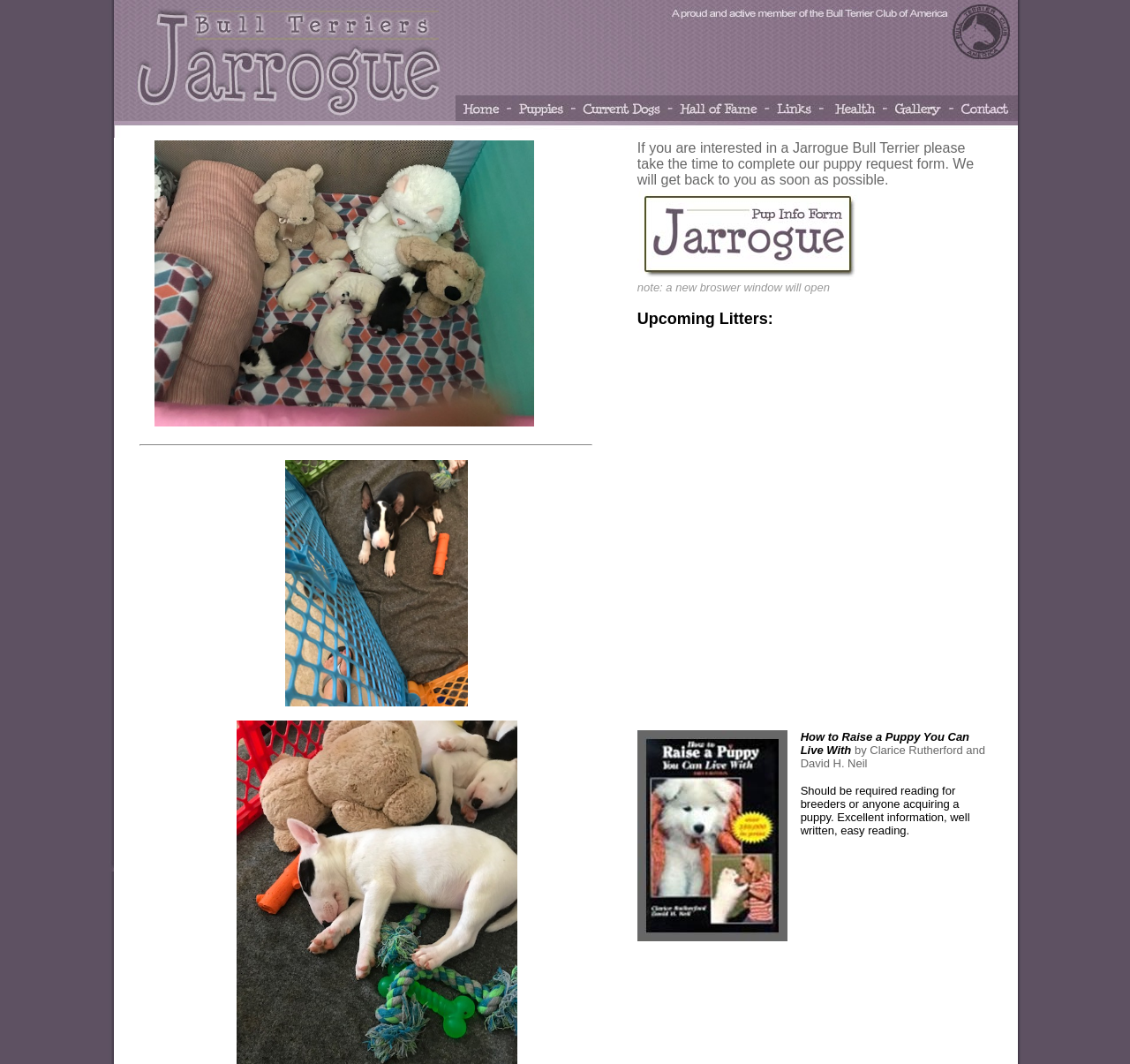What is the orientation of the separator element?
Based on the screenshot, provide a one-word or short-phrase response.

Horizontal